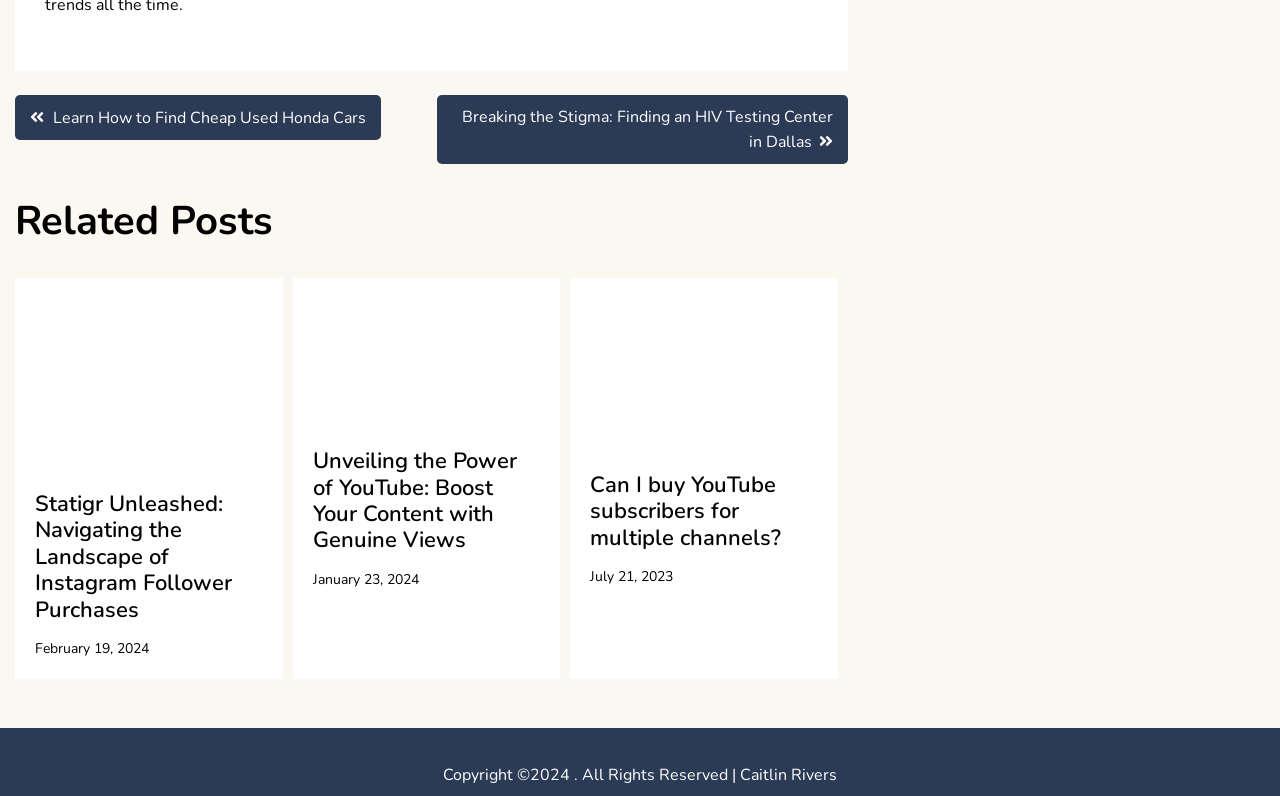What is the copyright year of the webpage?
Use the image to answer the question with a single word or phrase.

2024